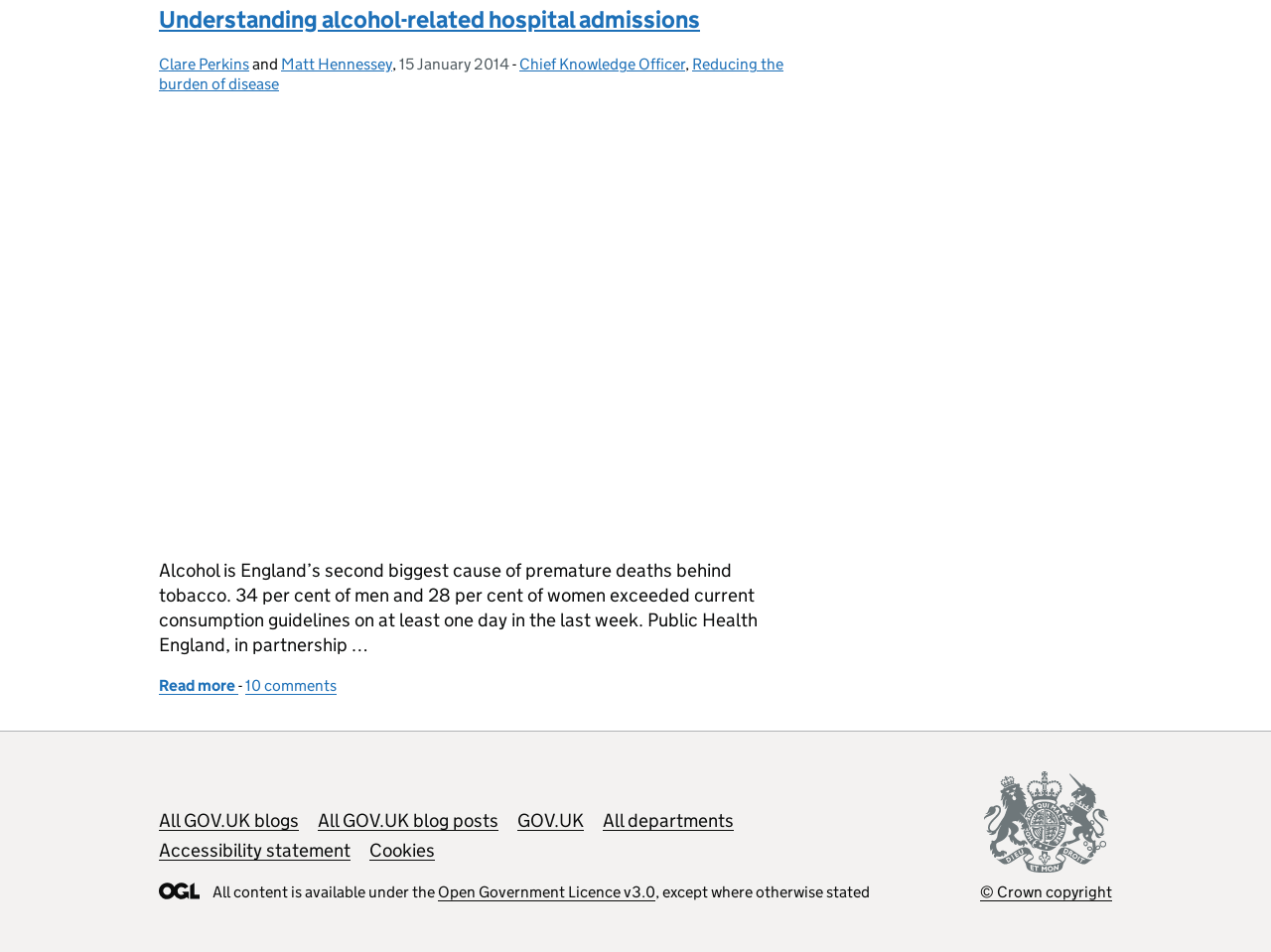Locate the bounding box coordinates of the clickable element to fulfill the following instruction: "View all GOV.UK departments". Provide the coordinates as four float numbers between 0 and 1 in the format [left, top, right, bottom].

[0.474, 0.85, 0.577, 0.874]